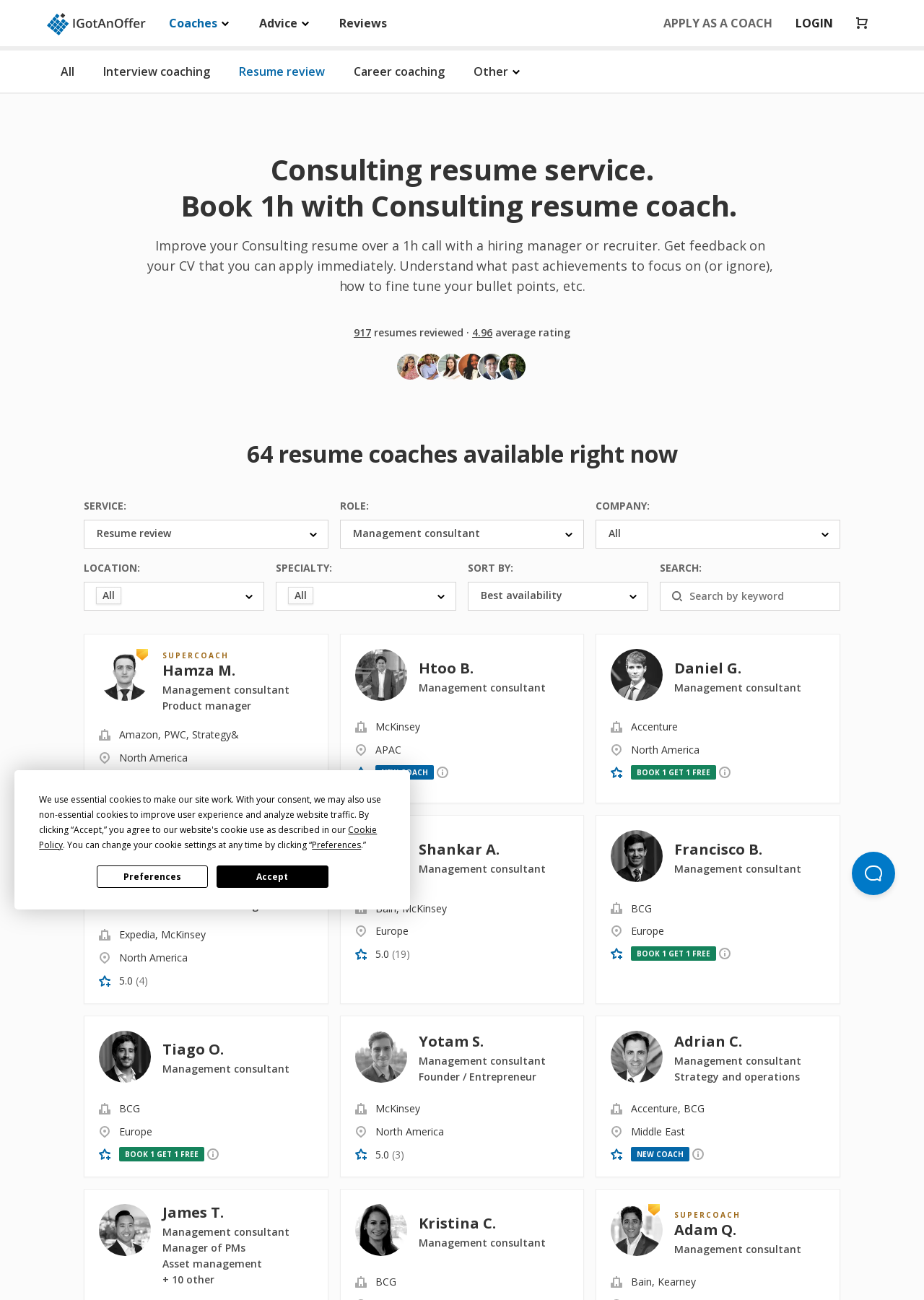Bounding box coordinates are specified in the format (top-left x, top-left y, bottom-right x, bottom-right y). All values are floating point numbers bounded between 0 and 1. Please provide the bounding box coordinate of the region this sentence describes: parent_node: APPLY AS A COACHLOGIN

[0.916, 0.006, 0.95, 0.03]